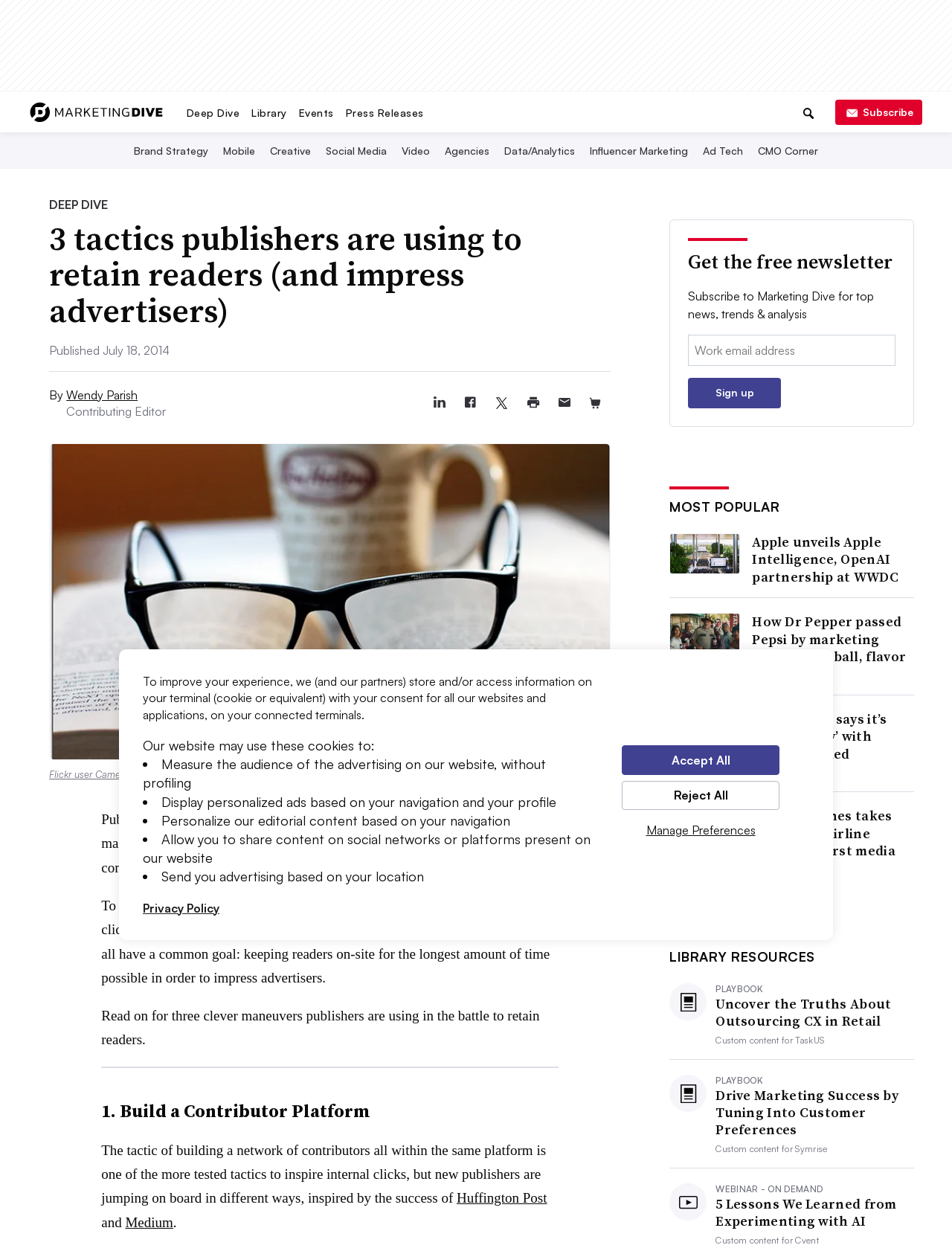From the screenshot, find the bounding box of the UI element matching this description: "alt="Marketing Dive"". Supply the bounding box coordinates in the form [left, top, right, bottom], each a float between 0 and 1.

[0.031, 0.082, 0.171, 0.094]